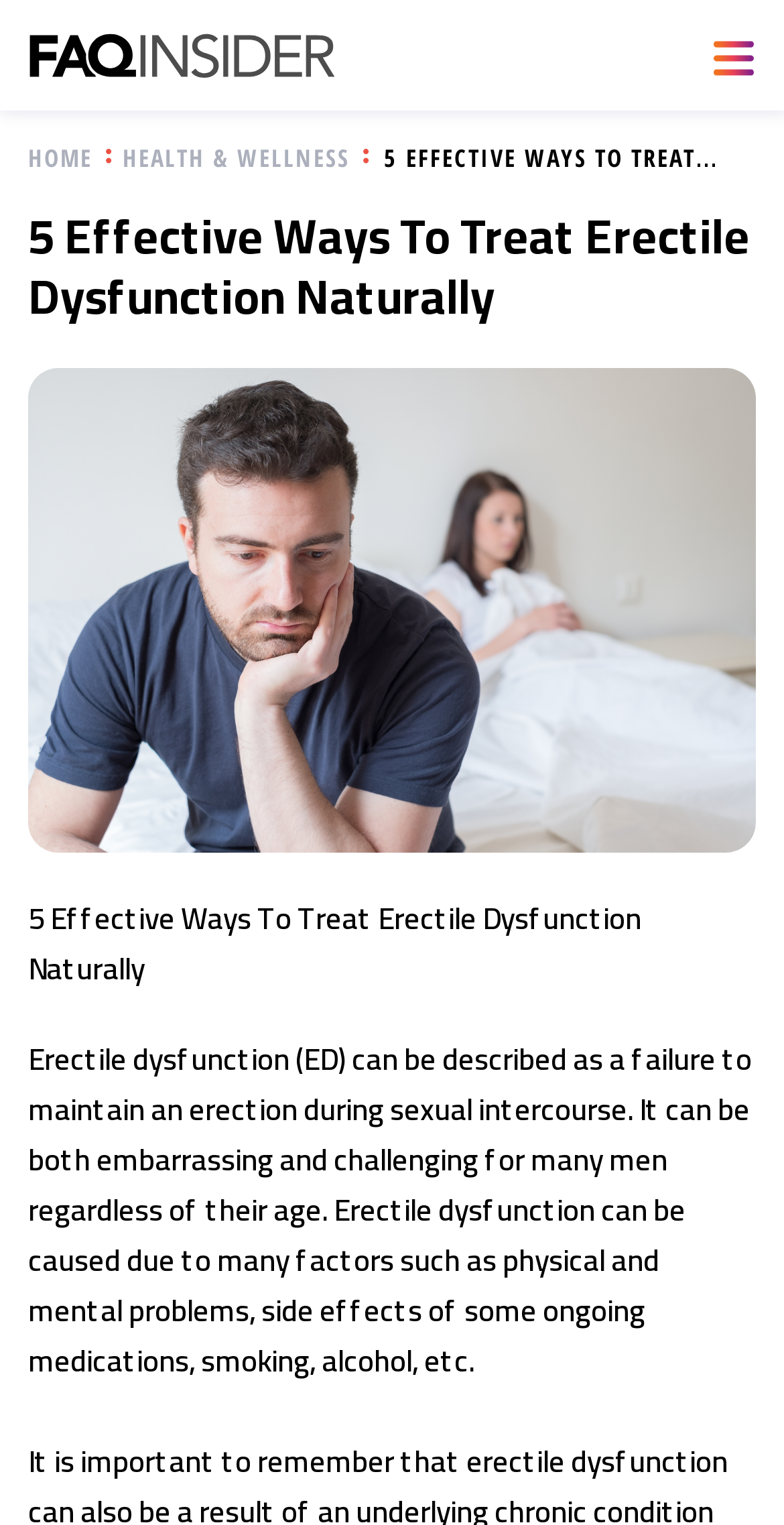Please provide a detailed answer to the question below by examining the image:
What is the format of the content on the webpage?

The webpage contains both text and image content. The text content includes headings, paragraphs, and links, while the image content includes images scattered throughout the webpage. The combination of text and image content suggests that the webpage is using a mixed format to present information to users.